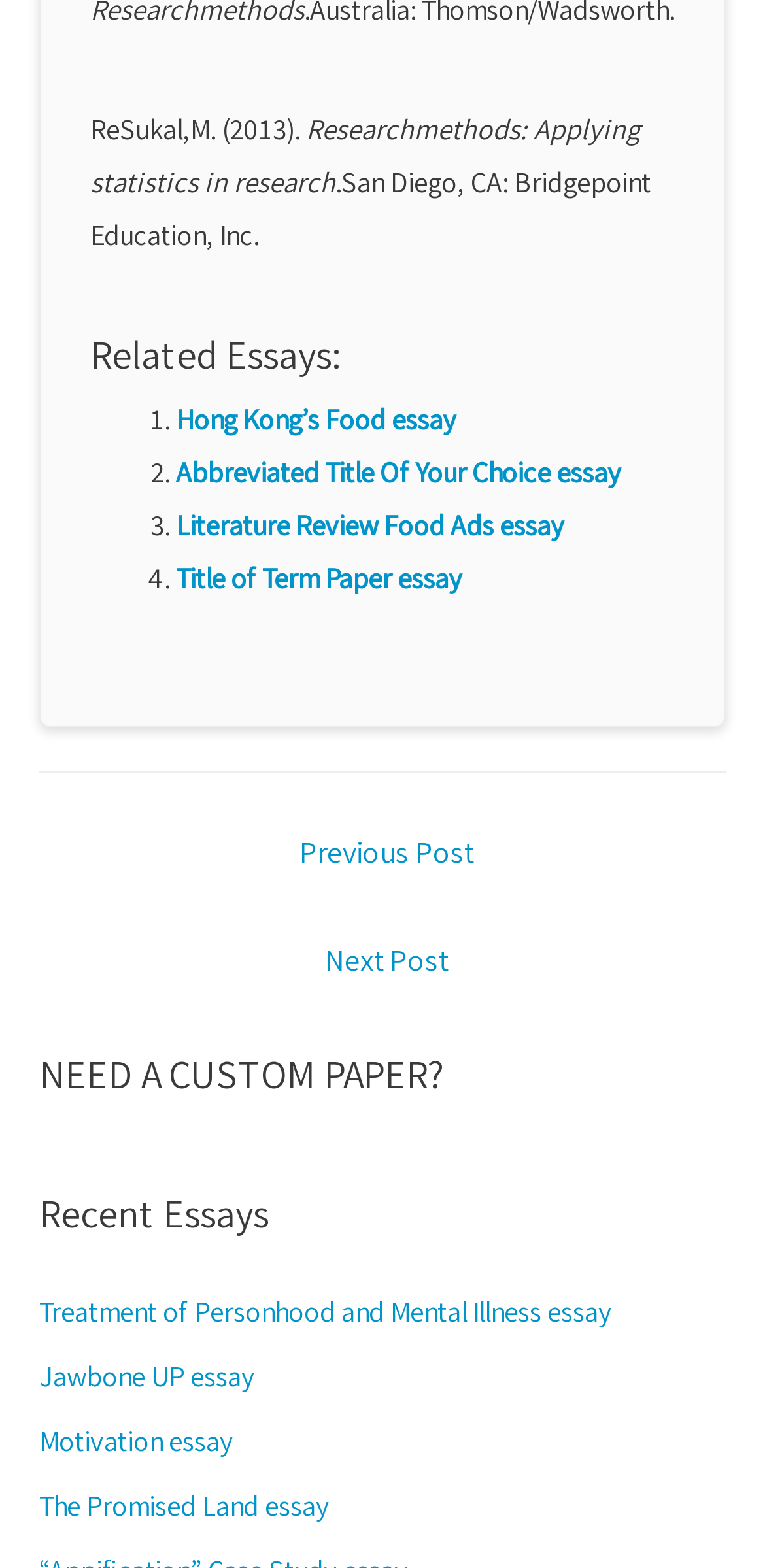Provide the bounding box coordinates of the area you need to click to execute the following instruction: "Read 'Related Essays:'".

[0.118, 0.209, 0.882, 0.25]